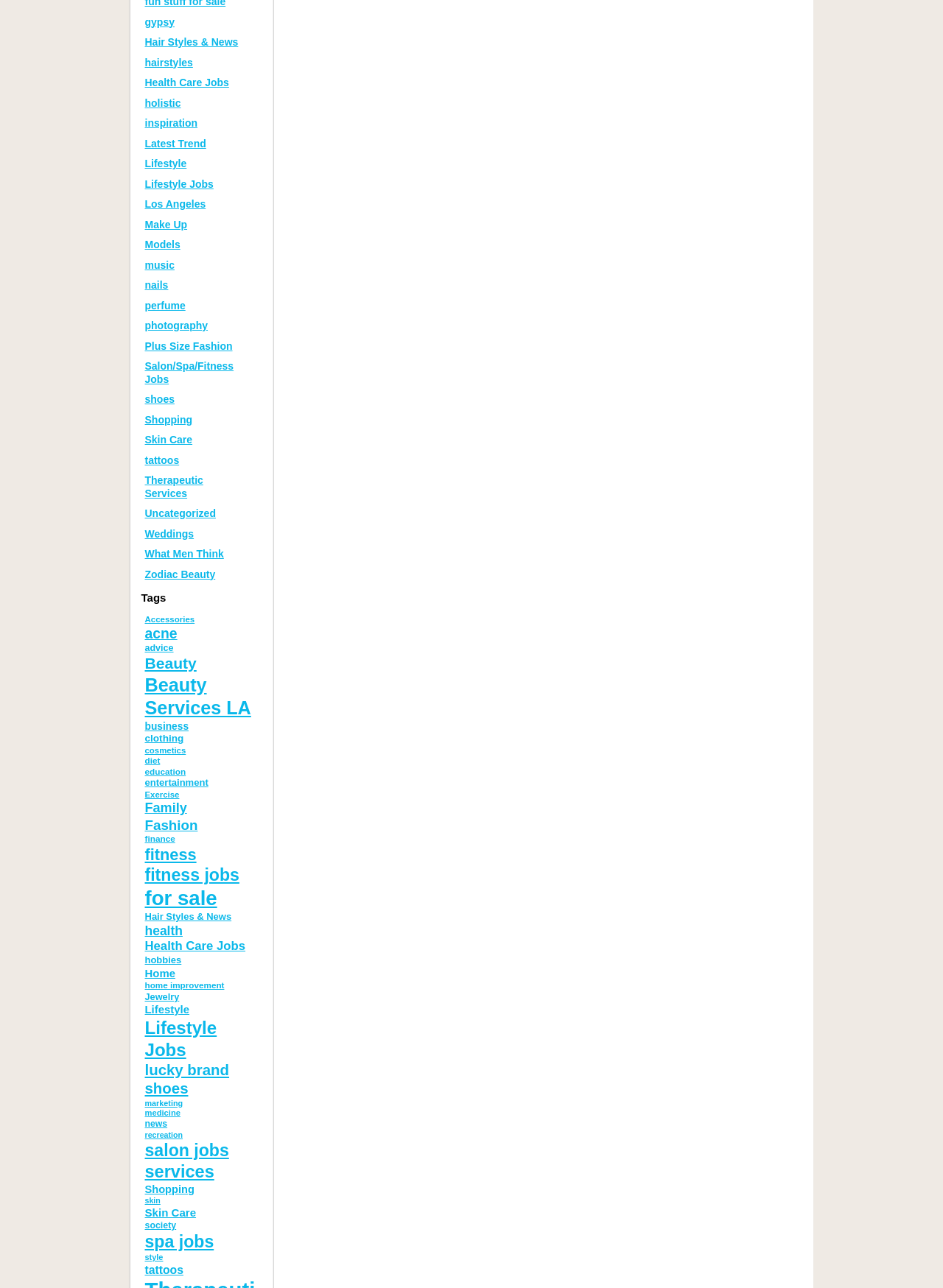Indicate the bounding box coordinates of the element that needs to be clicked to satisfy the following instruction: "Check out 'Skin Care' products". The coordinates should be four float numbers between 0 and 1, i.e., [left, top, right, bottom].

[0.154, 0.936, 0.275, 0.947]